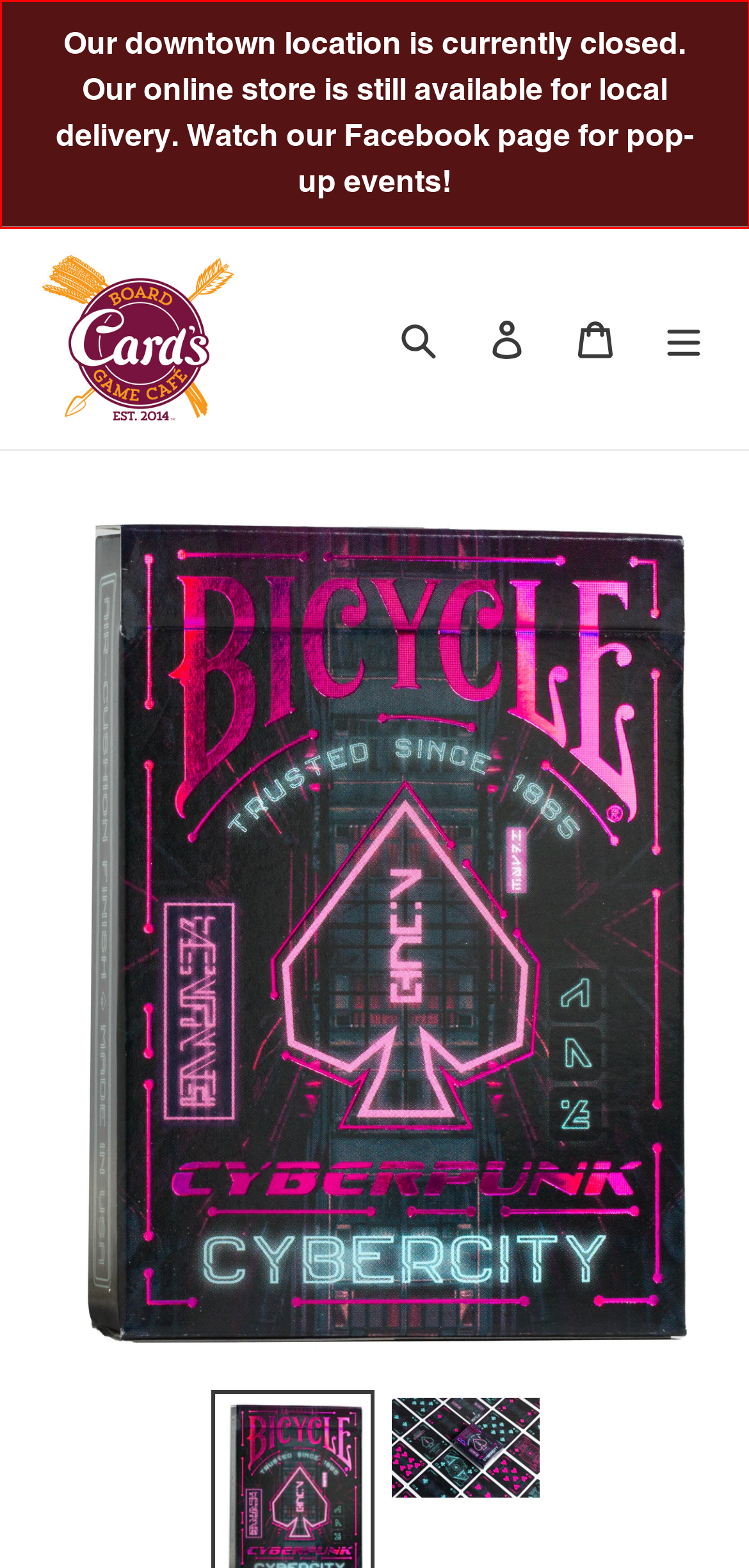Identify the text within the red bounding box on the webpage screenshot and generate the extracted text content.

Our downtown location is currently closed. Our online store is still available for local delivery. Watch our Facebook page for pop-up events!